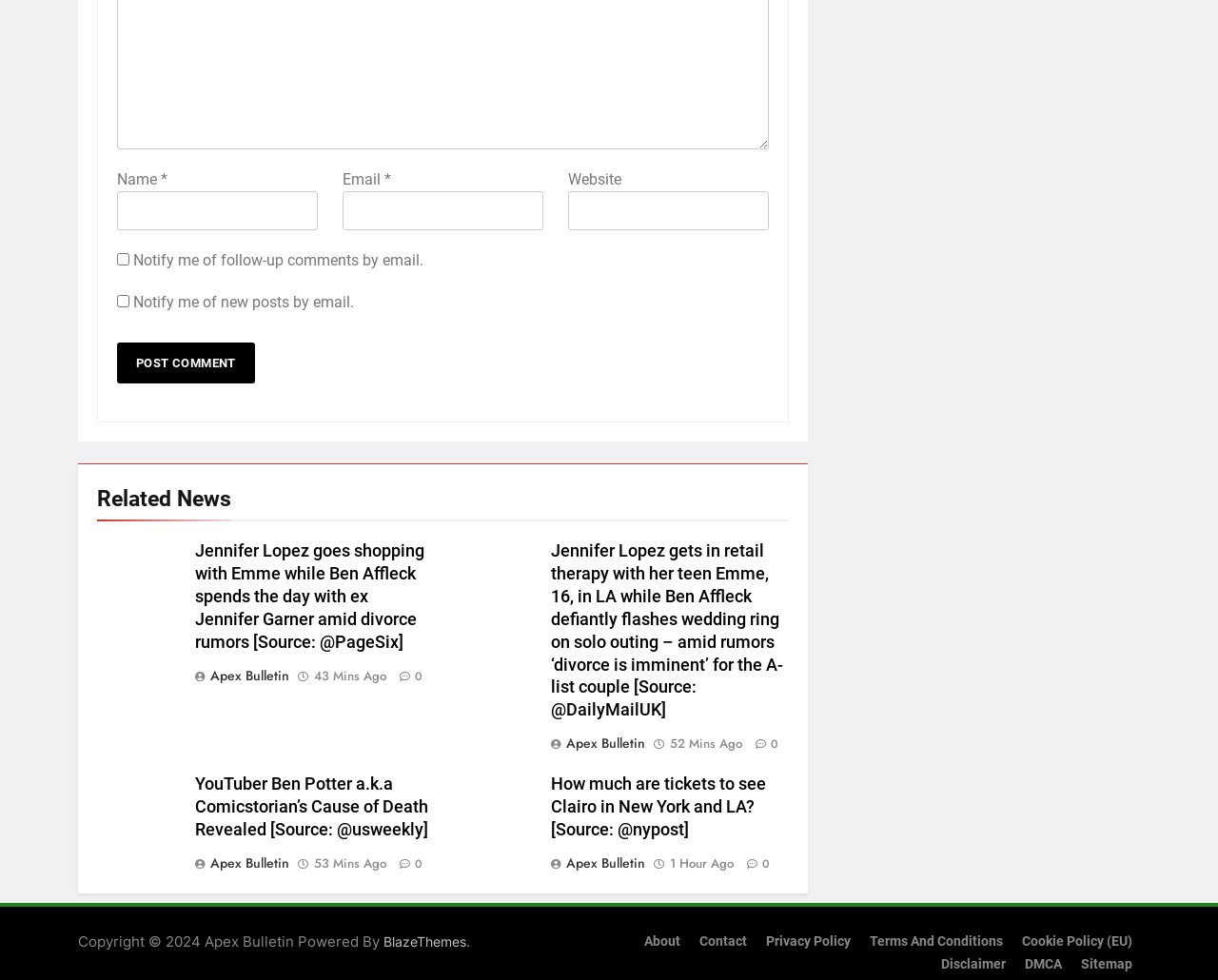Identify the bounding box coordinates for the UI element described by the following text: "0". Provide the coordinates as four float numbers between 0 and 1, in the format [left, top, right, bottom].

[0.321, 0.679, 0.347, 0.698]